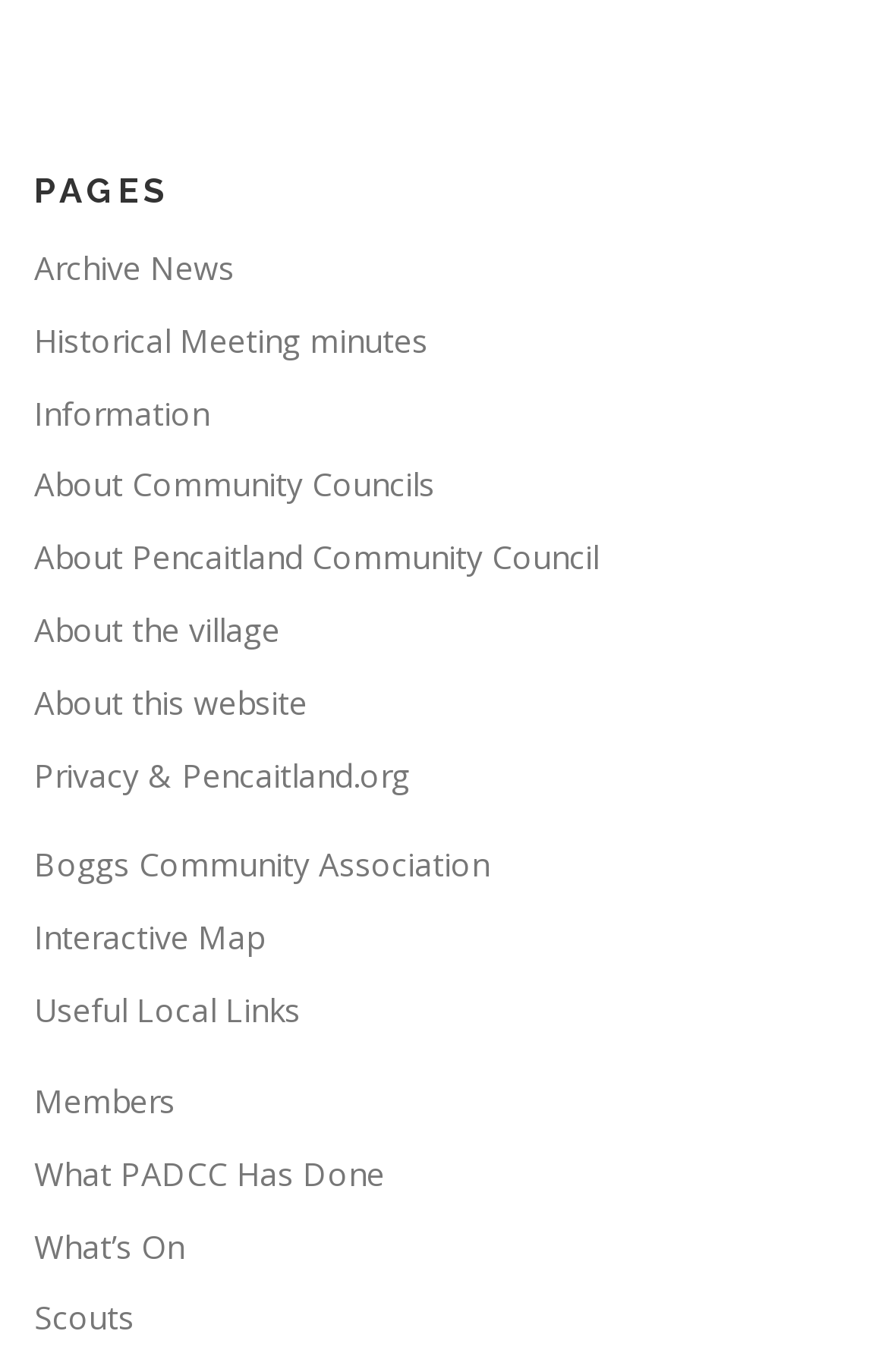Locate the bounding box of the user interface element based on this description: "What PADCC Has Done".

[0.038, 0.839, 0.433, 0.871]